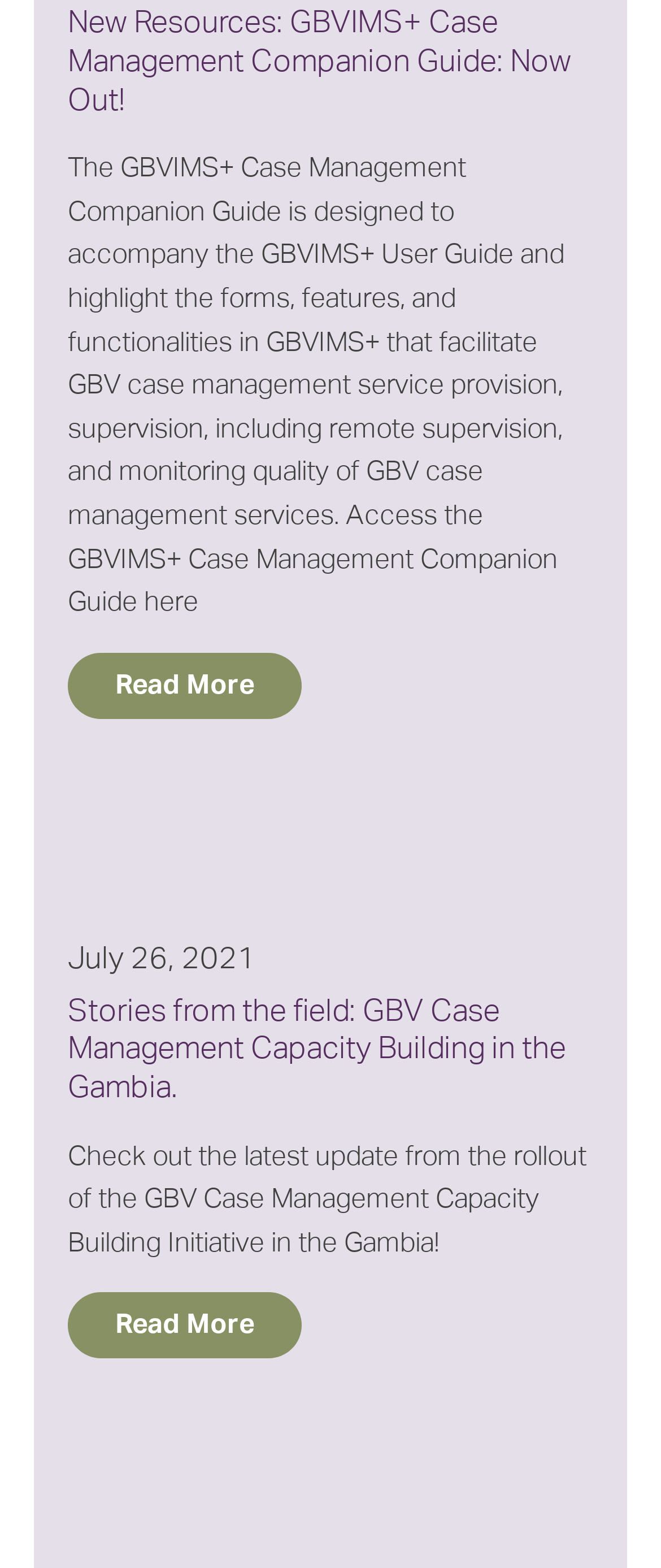Please provide a comprehensive response to the question based on the details in the image: What is the topic of the second story?

The second story mentioned on the webpage is 'Stories from the field: GBV Case Management Capacity Building in the Gambia.', which indicates that the topic of the story is the capacity building initiative in the Gambia related to GBV case management.